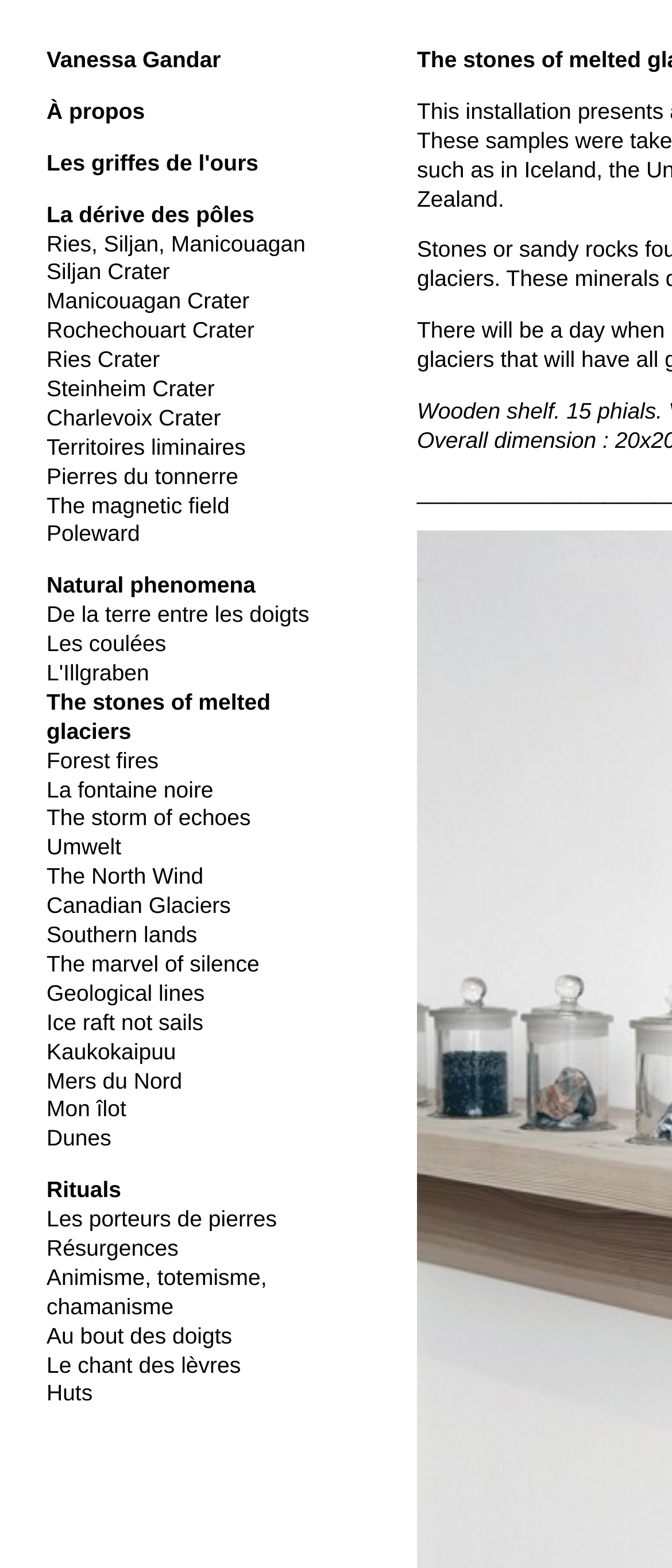Are there any headings on the webpage?
Examine the image and give a concise answer in one word or a short phrase.

Yes